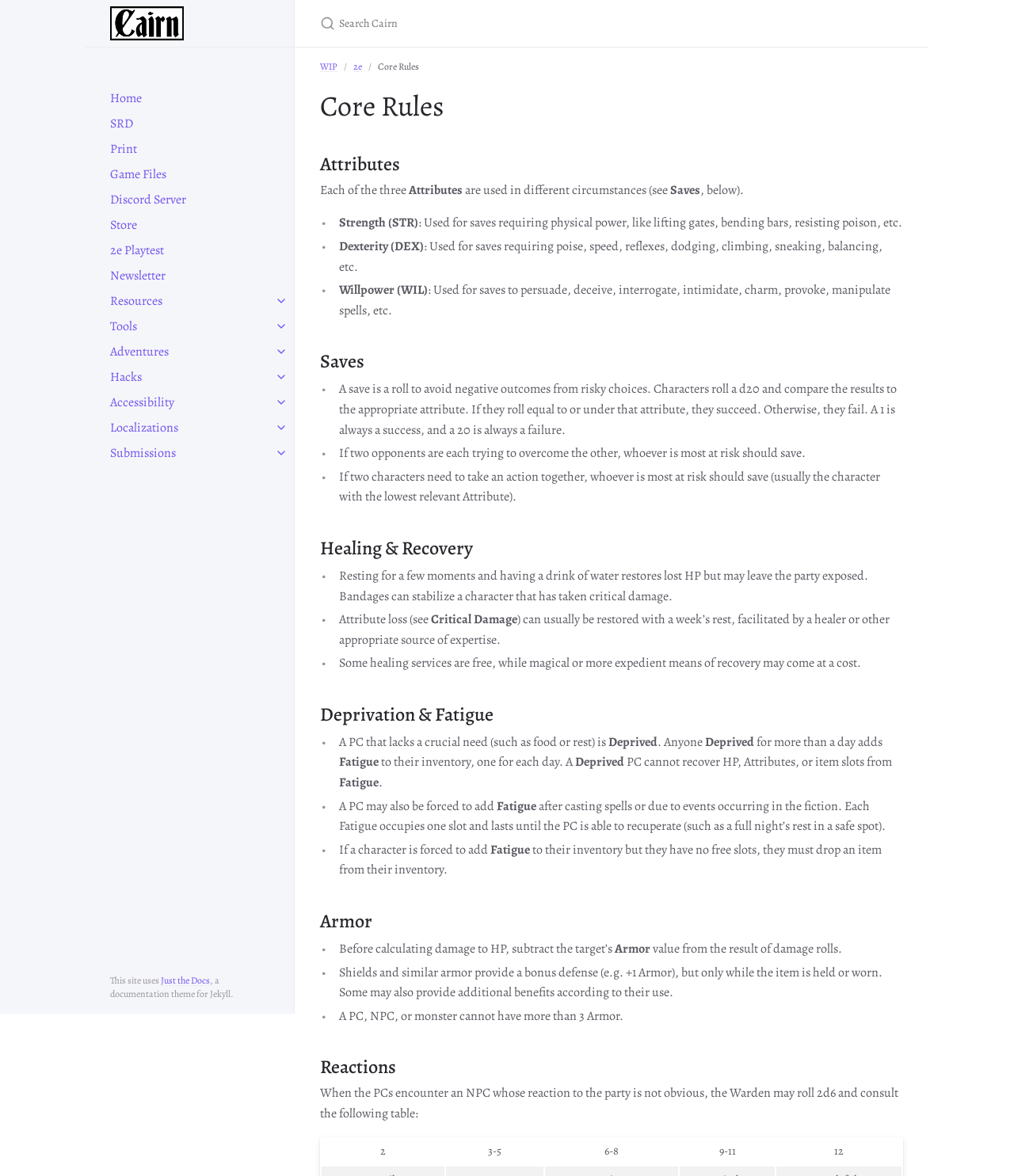Please identify the bounding box coordinates of the element's region that needs to be clicked to fulfill the following instruction: "Search for something in Cairn". The bounding box coordinates should consist of four float numbers between 0 and 1, i.e., [left, top, right, bottom].

[0.291, 0.0, 0.709, 0.04]